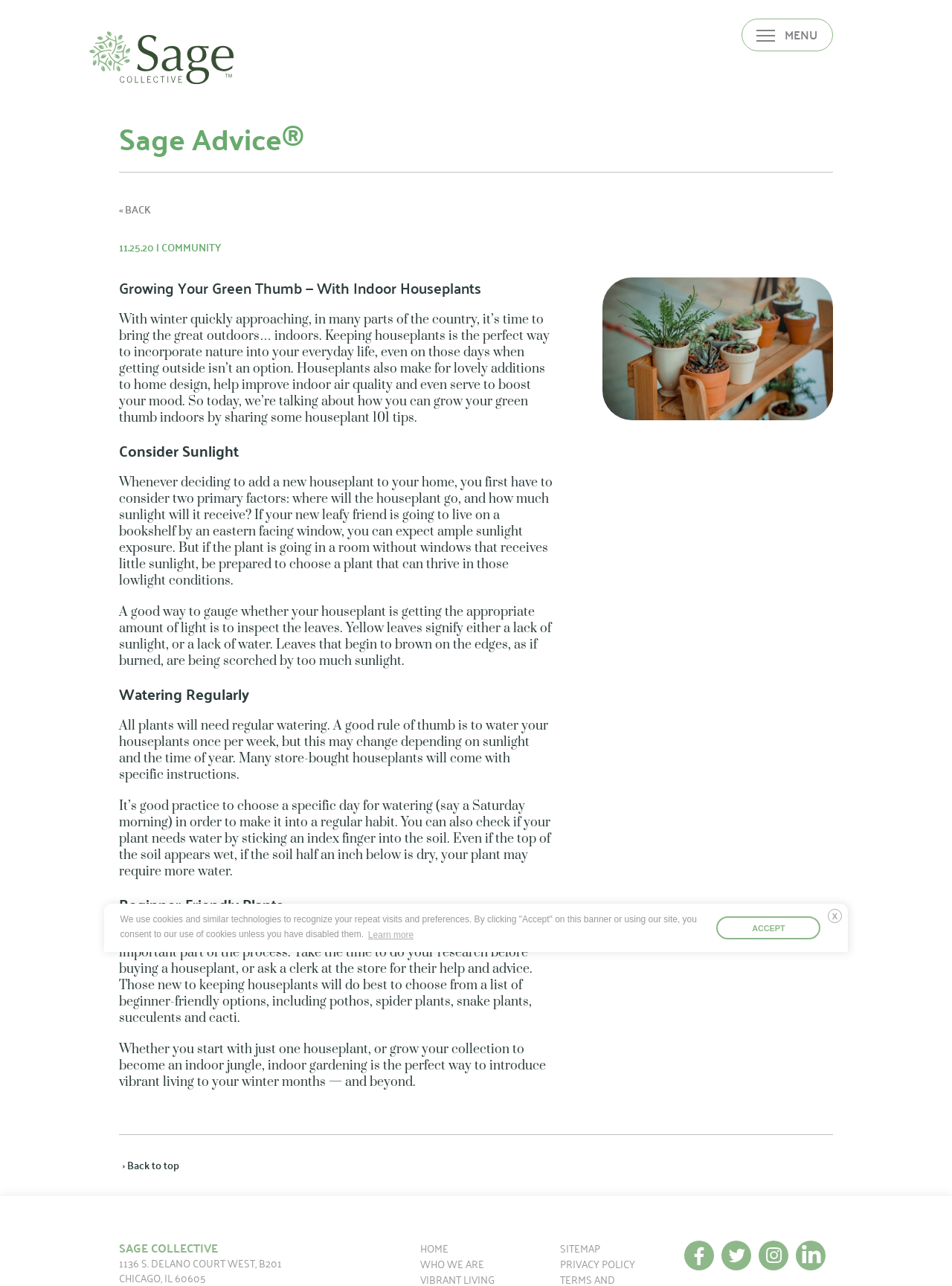Using the information from the screenshot, answer the following question thoroughly:
How often should you water your houseplants?

According to the webpage, a good rule of thumb is to water your houseplants once per week, but this may change depending on sunlight and the time of year. This information is provided in the section 'Watering Regularly'.